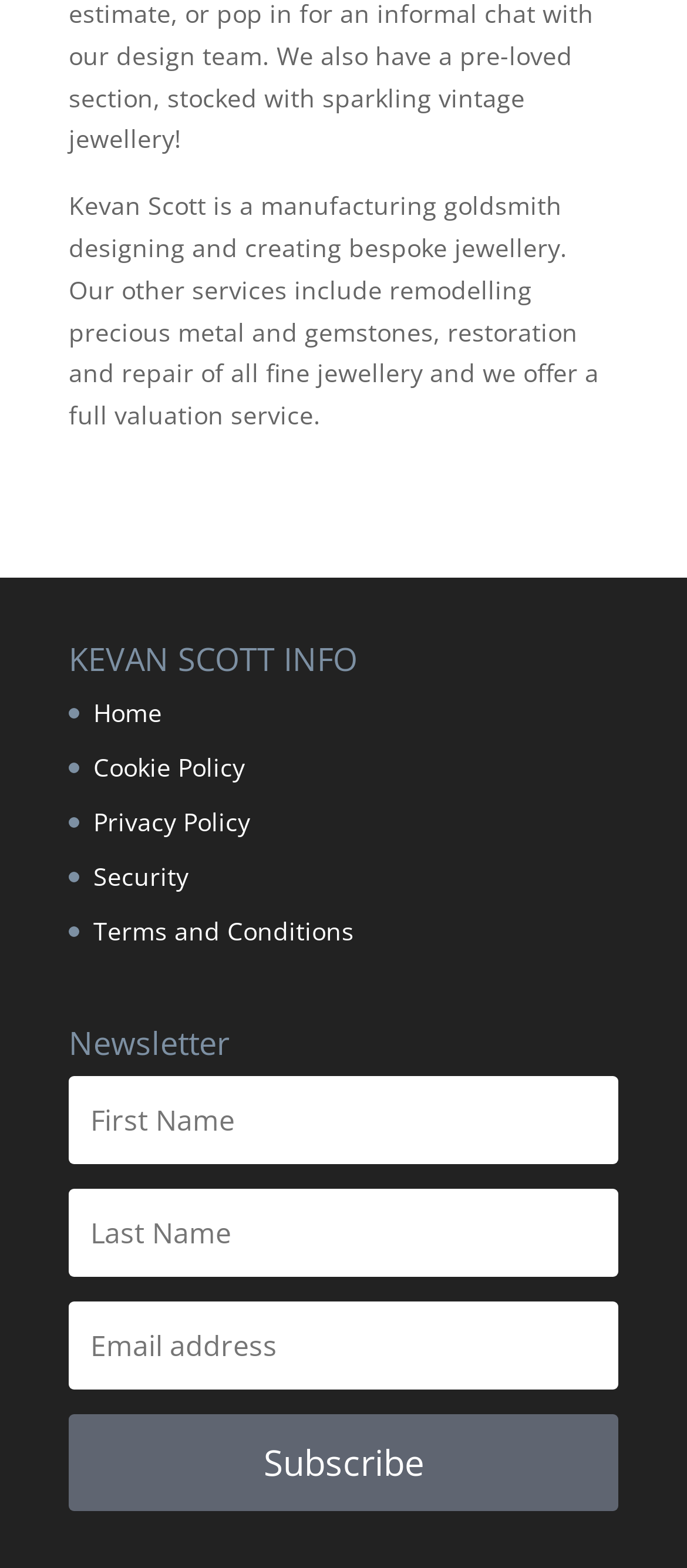Locate the bounding box coordinates of the clickable region necessary to complete the following instruction: "Click on the Home link". Provide the coordinates in the format of four float numbers between 0 and 1, i.e., [left, top, right, bottom].

[0.136, 0.444, 0.236, 0.465]